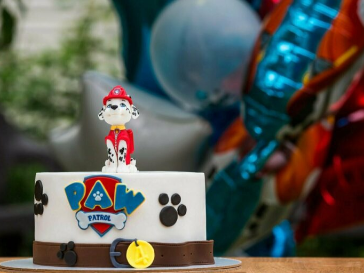Give a detailed account of the visual content in the image.

This delightful image showcases a beautifully decorated **Paw Patrol** birthday cake, ideal for a child's celebration. The cake is primarily white with smooth fondant, and it features a vibrant blue and red **Paw Patrol** logo on the front. Atop the cake stands a charming figurine of **Marshall**, the beloved Dalmatian character from the animated series, dressed in his signature firefighter uniform. Surrounding the base of the cake, black paw prints add a playful touch, while a brown fondant belt complements the design. In the background, colorful balloons are partially visible, creating a festive atmosphere perfect for a birthday party. This enticing cake not only serves as a centerpiece but also embodies the fun and adventure of the Paw Patrol series, making it a delightful treat for fans.